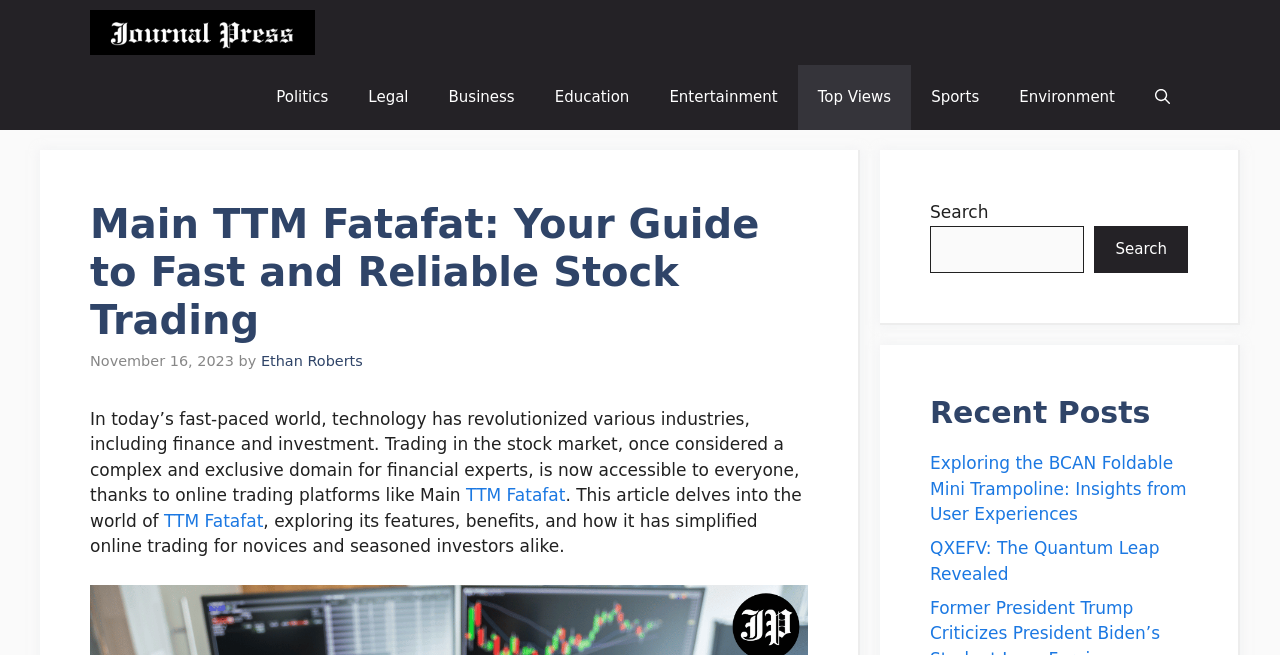Generate a comprehensive description of the webpage.

The webpage is about Main TTM Fatafat, an online trading platform that simplifies stock market investing. At the top, there is a navigation bar with links to various categories such as Politics, Legal, Business, Education, Entertainment, Top Views, Sports, and Environment. On the right side of the navigation bar, there is a search button.

Below the navigation bar, there is a header section with a heading that reads "Main TTM Fatafat: Your Guide to Fast and Reliable Stock Trading". Next to the heading, there is a time stamp indicating the date of publication, November 16, 2023, and the author's name, Ethan Roberts.

The main content of the webpage is an article that discusses the benefits of online trading platforms like Main TTM Fatafat. The article is divided into paragraphs, with links to TTM Fatafat scattered throughout the text. The article explores the features and benefits of TTM Fatafat and how it has simplified online trading for both novice and seasoned investors.

On the right side of the webpage, there is a complementary section with a search bar and a heading that reads "Recent Posts". Below the heading, there are links to two recent articles, "Exploring the BCAN Foldable Mini Trampoline: Insights from User Experiences" and "QXEFV: The Quantum Leap Revealed".